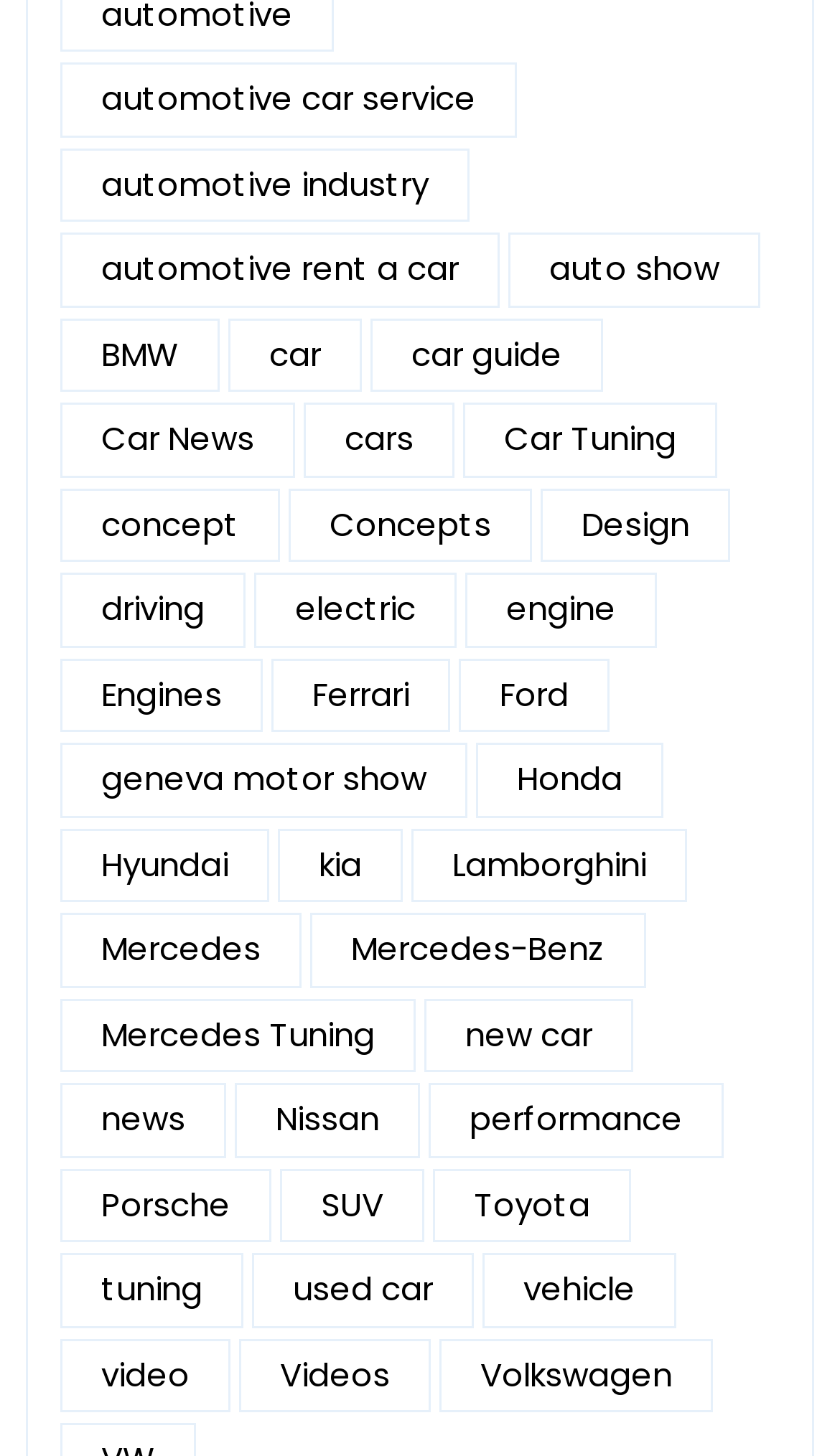Determine the bounding box coordinates of the region I should click to achieve the following instruction: "Read Car News". Ensure the bounding box coordinates are four float numbers between 0 and 1, i.e., [left, top, right, bottom].

[0.072, 0.277, 0.351, 0.328]